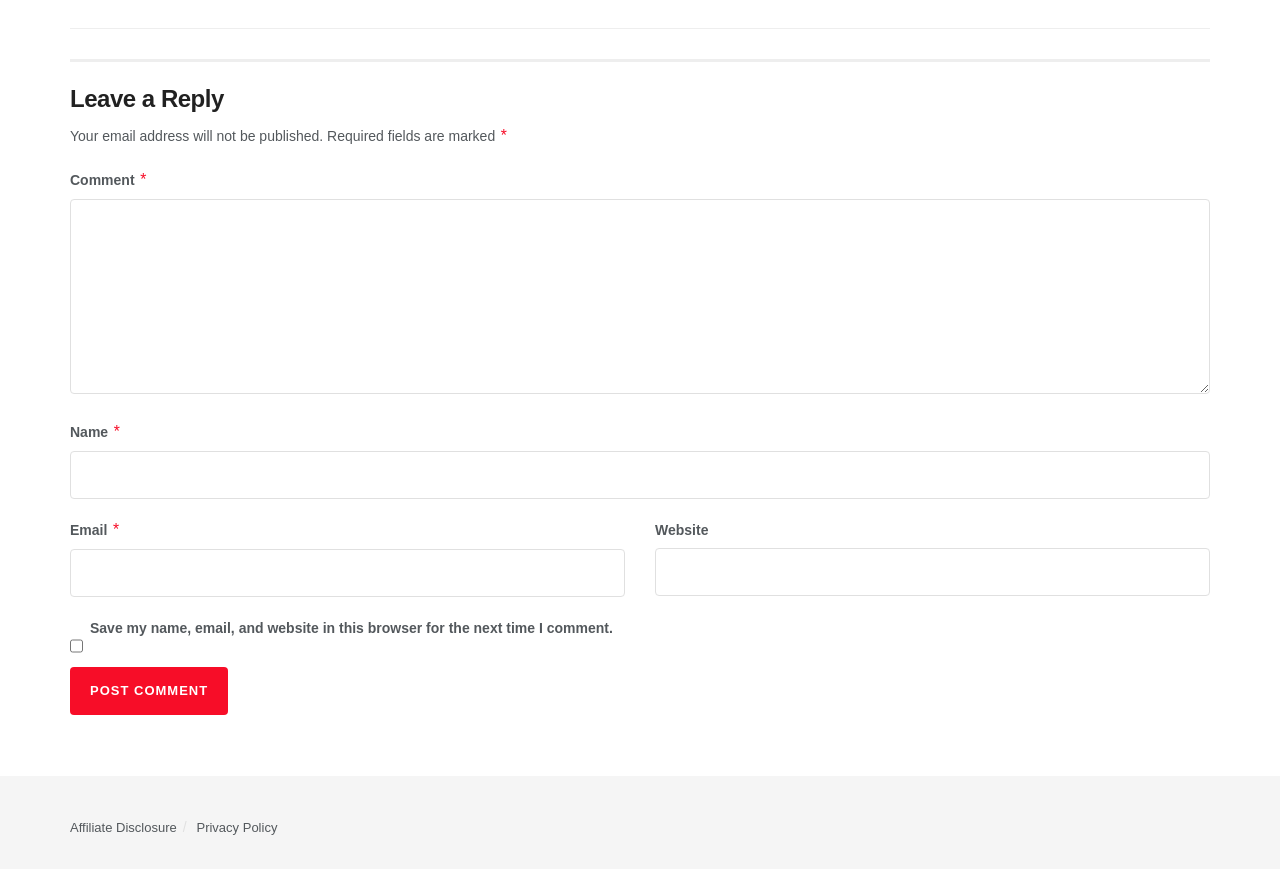What is the label of the button?
Using the image as a reference, answer the question in detail.

The button is located at the bottom of the form and has a label 'Post Comment' which is also confirmed by the StaticText element 'POST COMMENT' inside the button element.